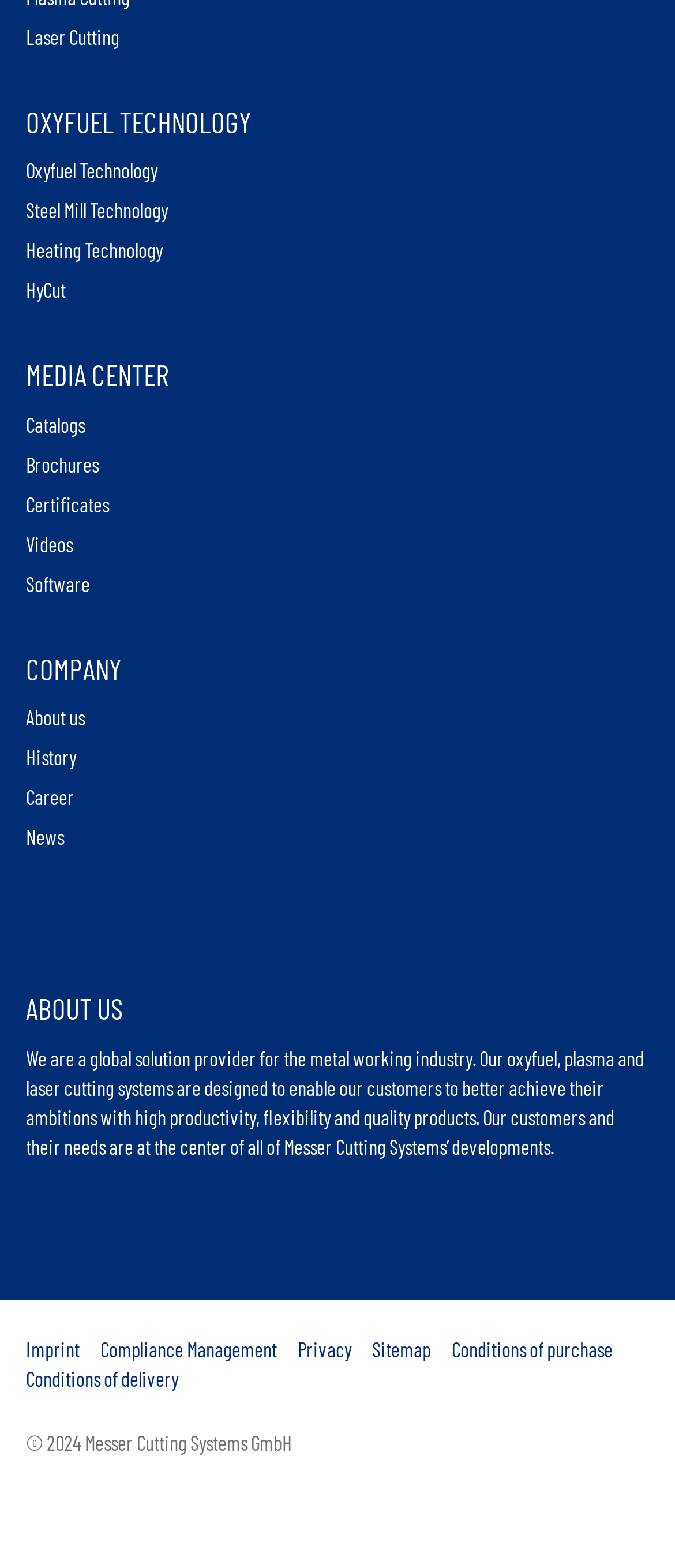Please specify the bounding box coordinates of the clickable region to carry out the following instruction: "Go to Oxyfuel Technology". The coordinates should be four float numbers between 0 and 1, in the format [left, top, right, bottom].

[0.038, 0.101, 0.233, 0.116]